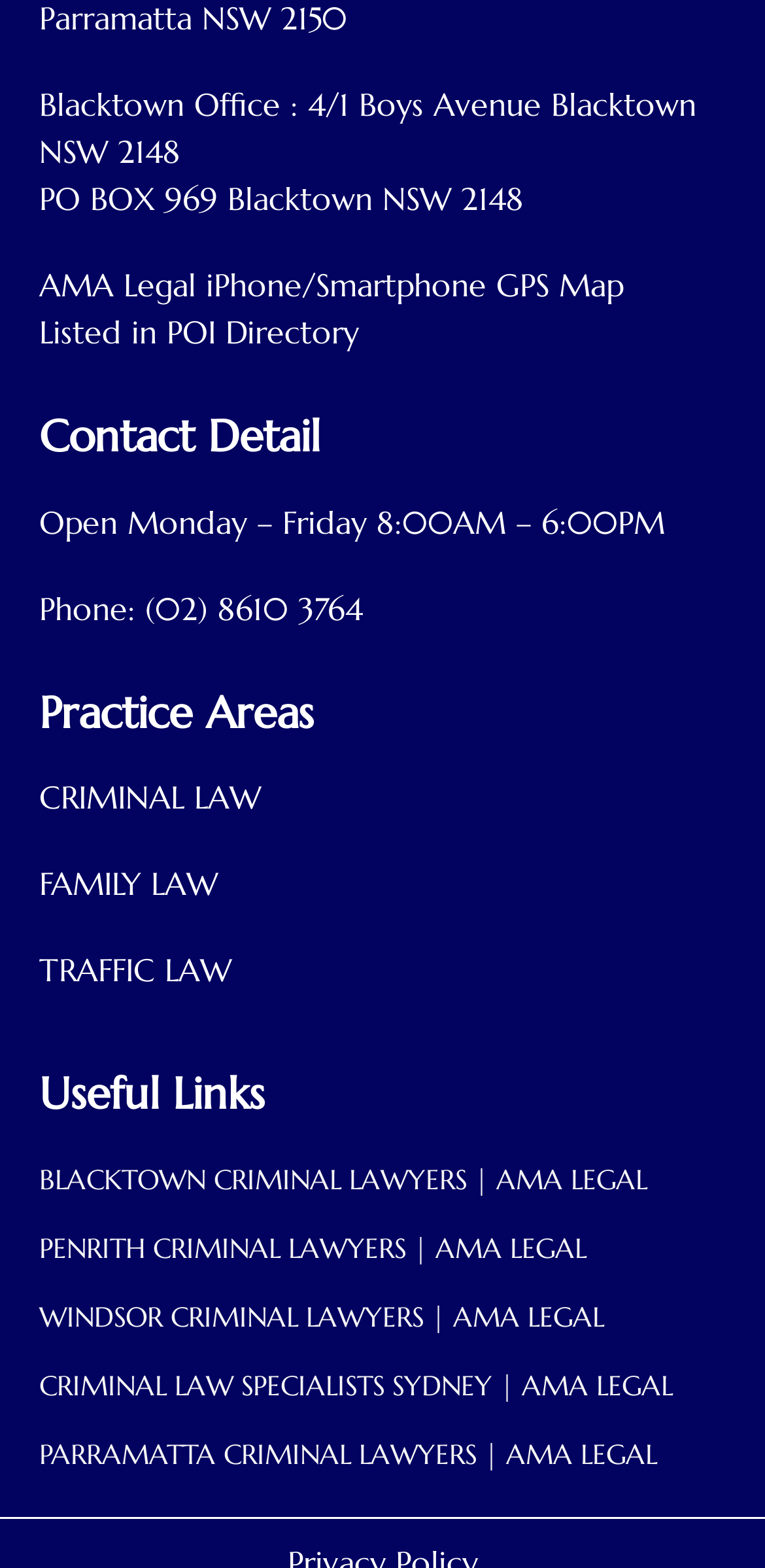Refer to the image and provide an in-depth answer to the question:
What are the office hours of AMA Legal?

I found the office hours by looking at the static text element under the 'Contact Detail' heading, which says 'Open Monday – Friday 8:00AM – 6:00PM'.